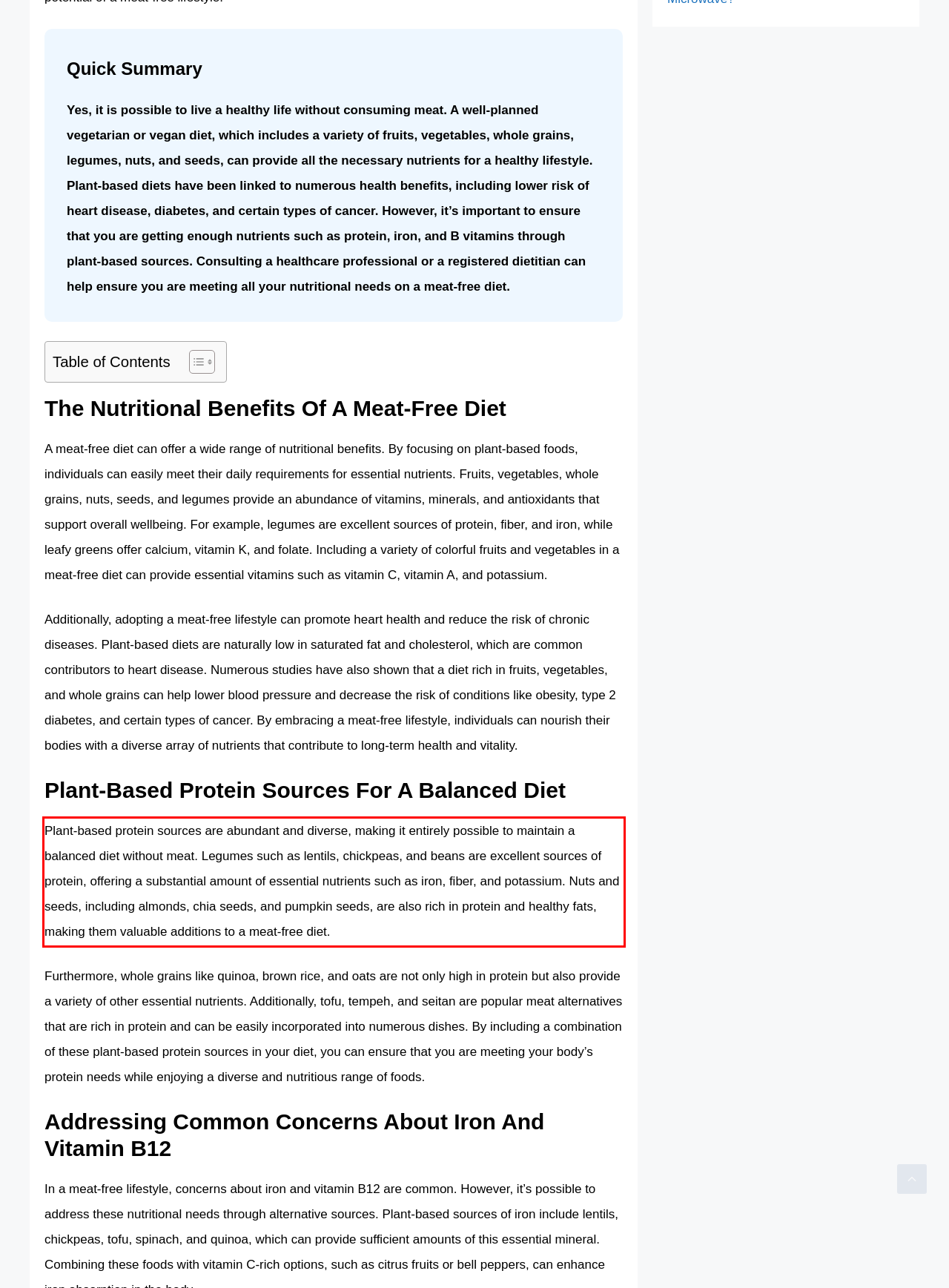You have a screenshot of a webpage with a red bounding box. Use OCR to generate the text contained within this red rectangle.

Plant-based protein sources are abundant and diverse, making it entirely possible to maintain a balanced diet without meat. Legumes such as lentils, chickpeas, and beans are excellent sources of protein, offering a substantial amount of essential nutrients such as iron, fiber, and potassium. Nuts and seeds, including almonds, chia seeds, and pumpkin seeds, are also rich in protein and healthy fats, making them valuable additions to a meat-free diet.